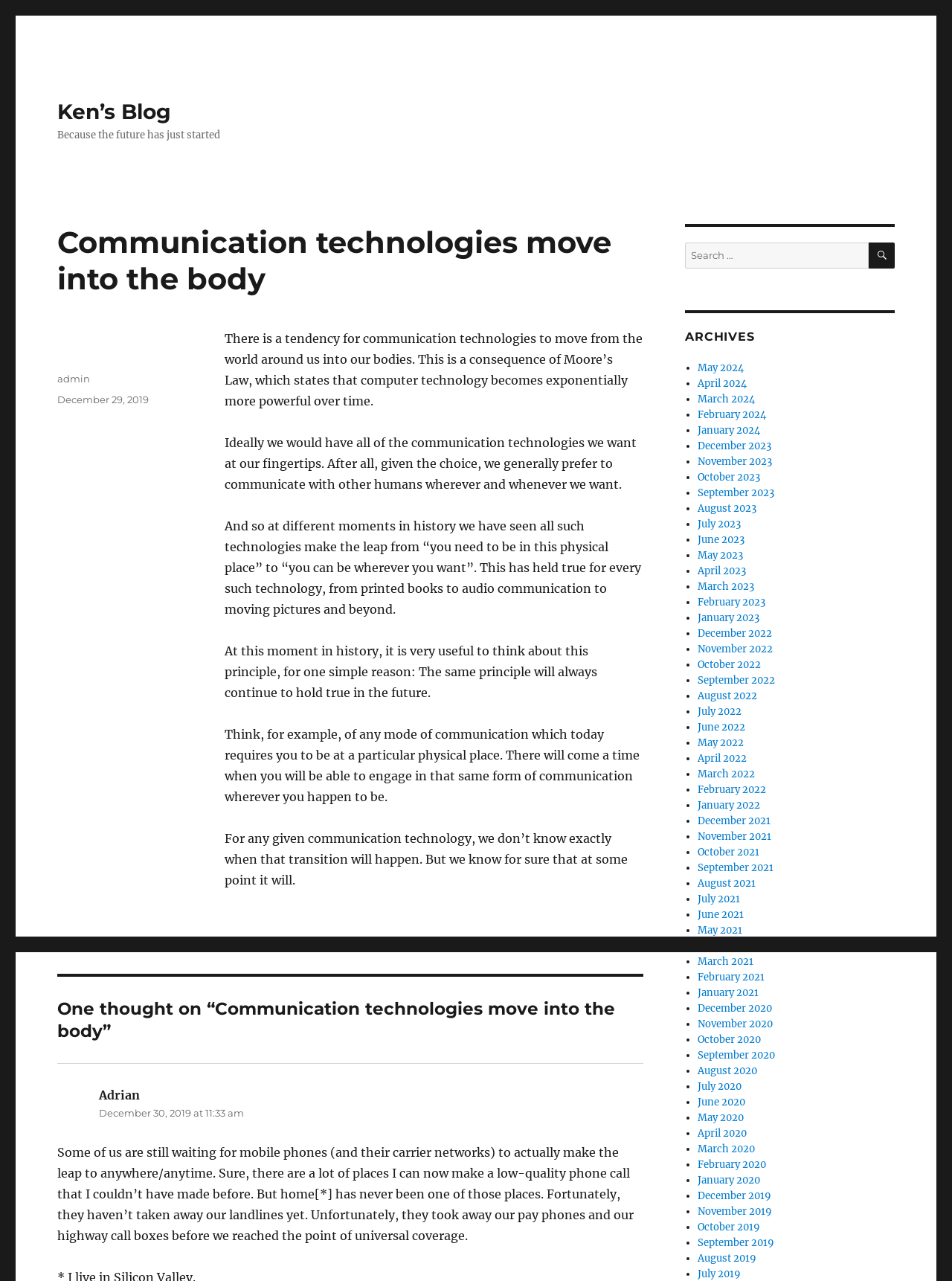How many comments are there on the article?
Please provide a full and detailed response to the question.

There is one comment on the article, which can be found below the article content, written by 'Adrian'.